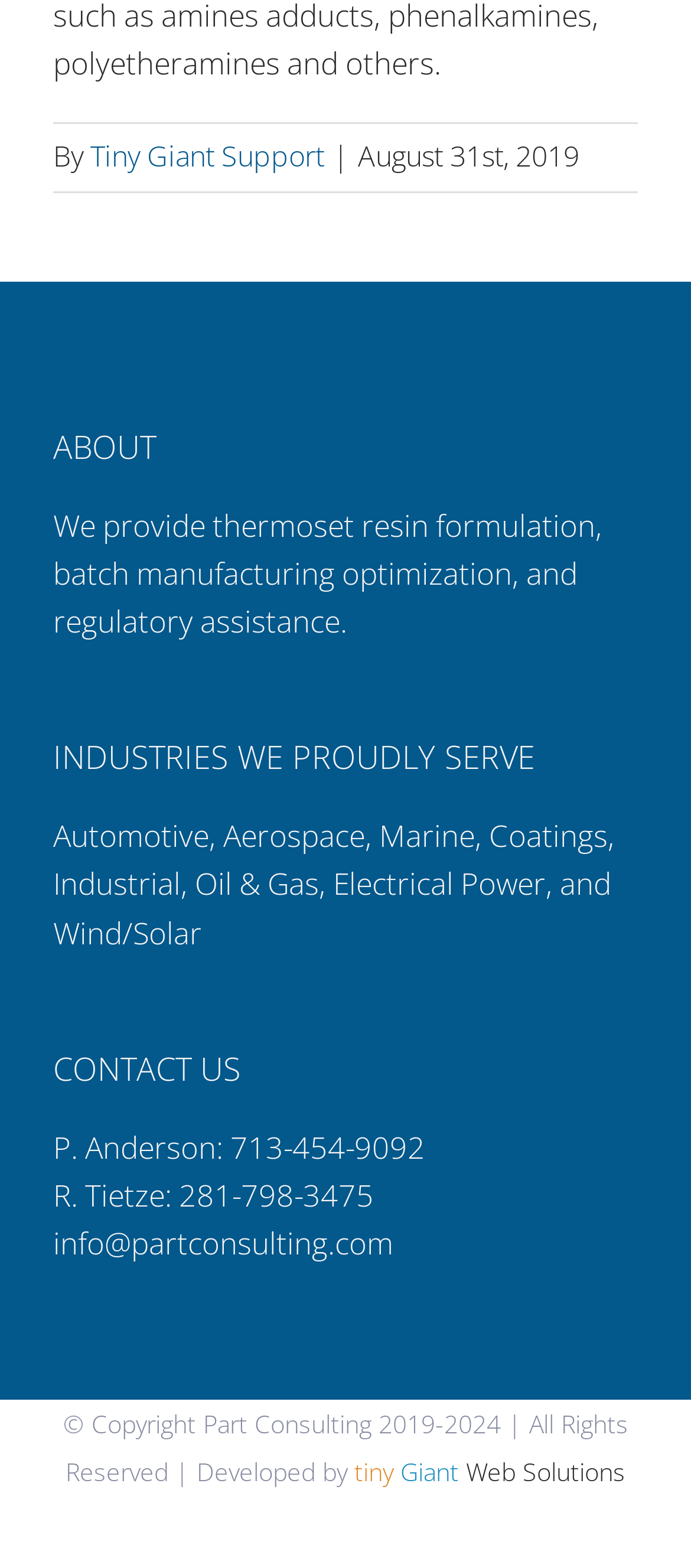What industries does the company serve?
Using the information presented in the image, please offer a detailed response to the question.

The industries served by the company can be found in the 'INDUSTRIES WE PROUDLY SERVE' section, which lists Automotive, Aerospace, Marine, Coatings, Industrial, Oil & Gas, Electrical Power, and Wind/Solar.